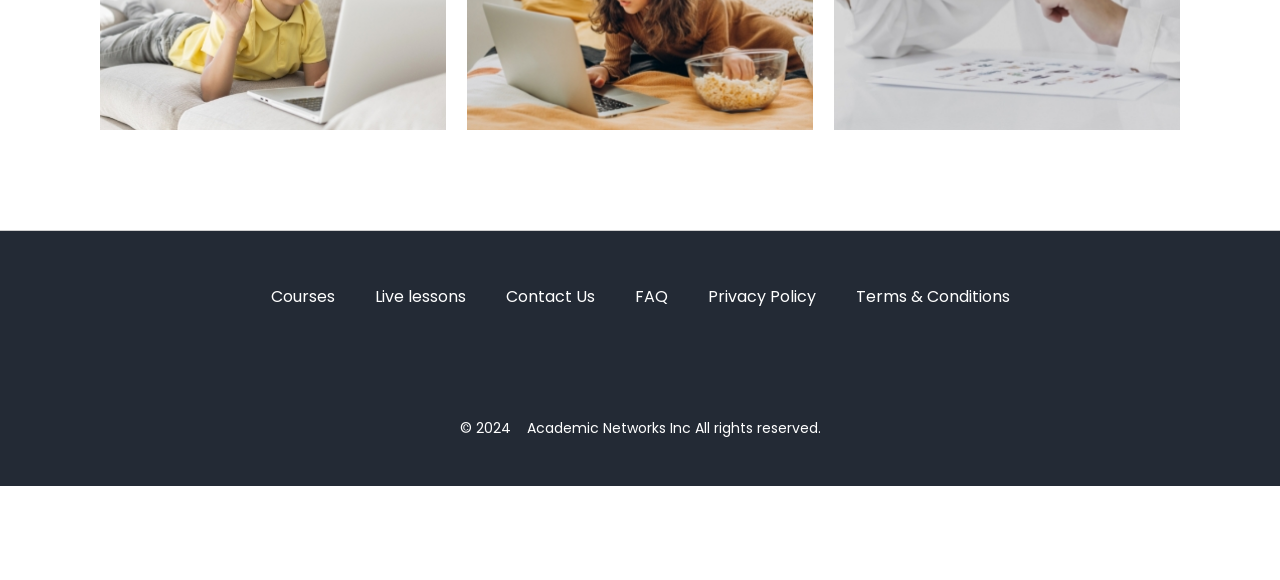Respond with a single word or phrase to the following question:
How many links are there in the top navigation bar?

6